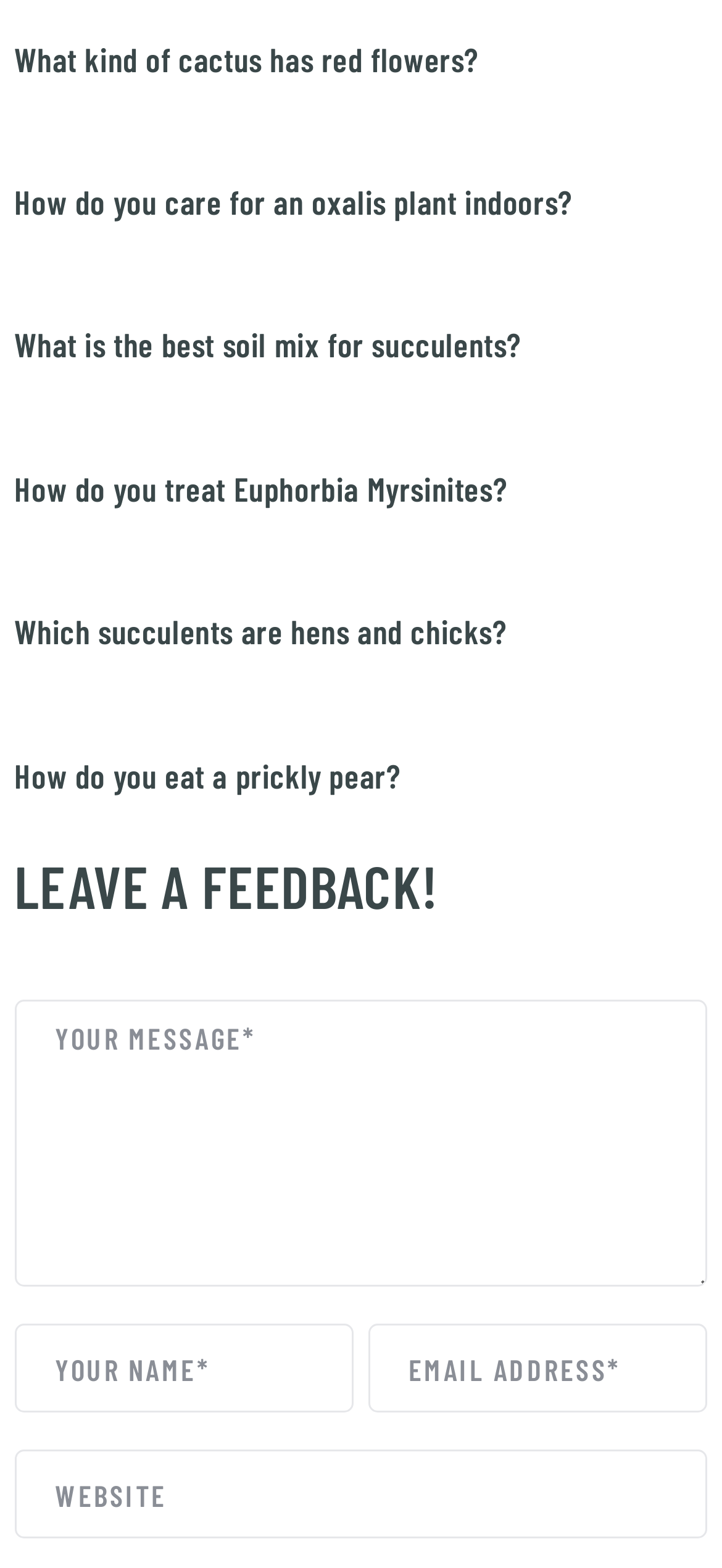Determine the bounding box coordinates of the clickable element to complete this instruction: "Leave a feedback". Provide the coordinates in the format of four float numbers between 0 and 1, [left, top, right, bottom].

[0.02, 0.546, 0.608, 0.583]